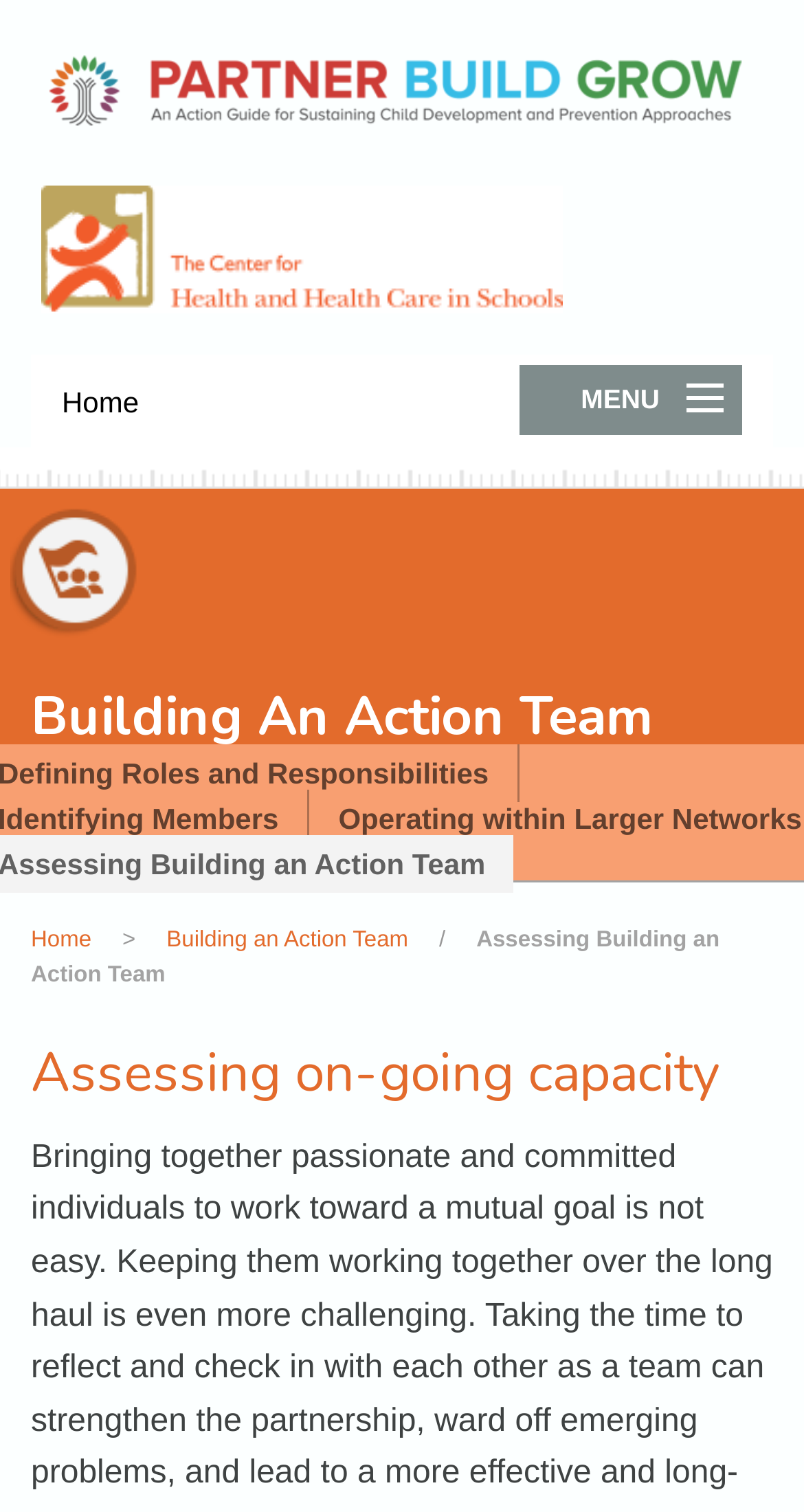Locate the bounding box coordinates of the element that needs to be clicked to carry out the instruction: "go to the page about operating within larger networks". The coordinates should be given as four float numbers ranging from 0 to 1, i.e., [left, top, right, bottom].

[0.421, 0.53, 0.997, 0.552]